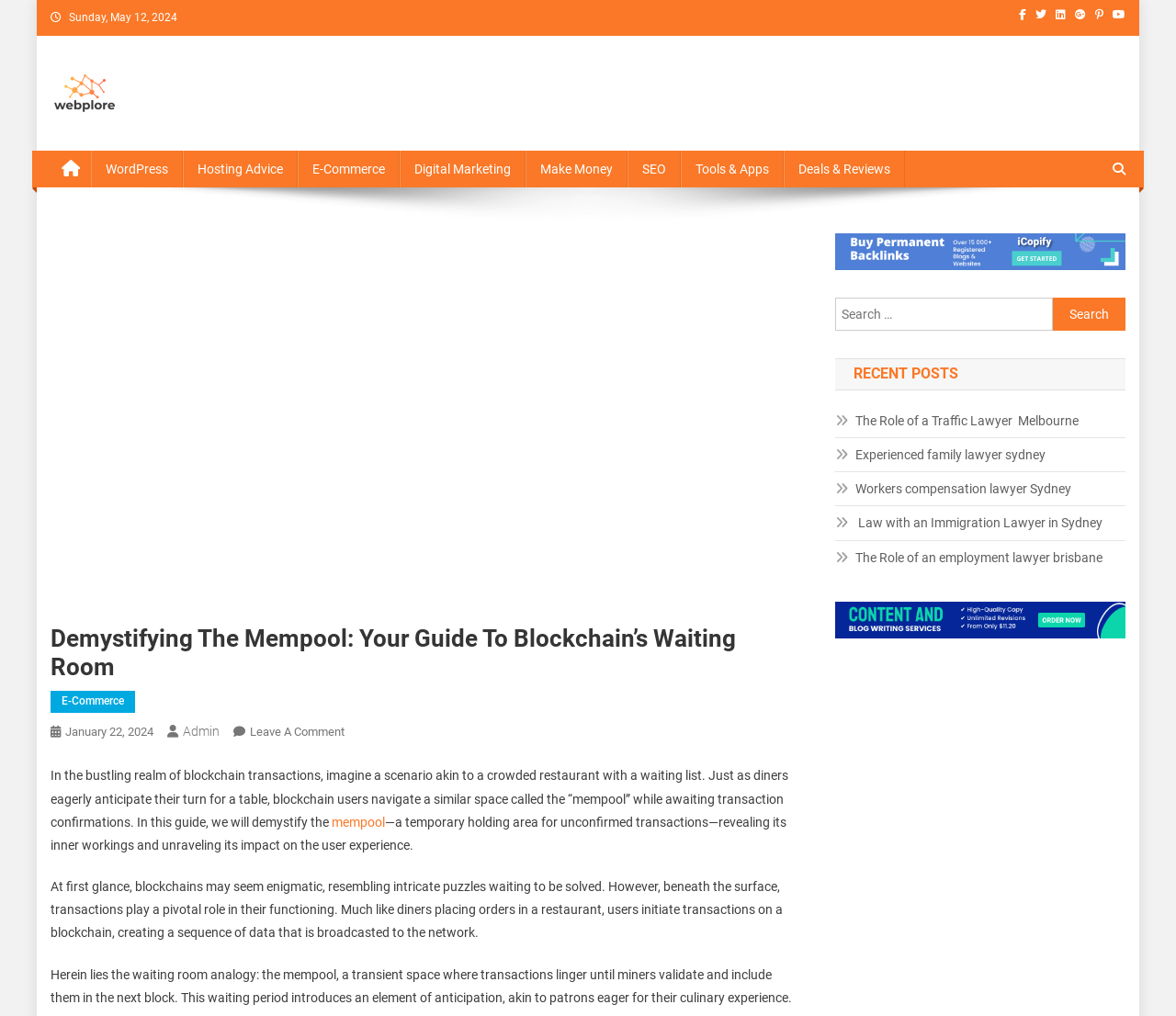Please identify the primary heading on the webpage and return its text.

Demystifying The Mempool: Your Guide To Blockchain’s Waiting Room